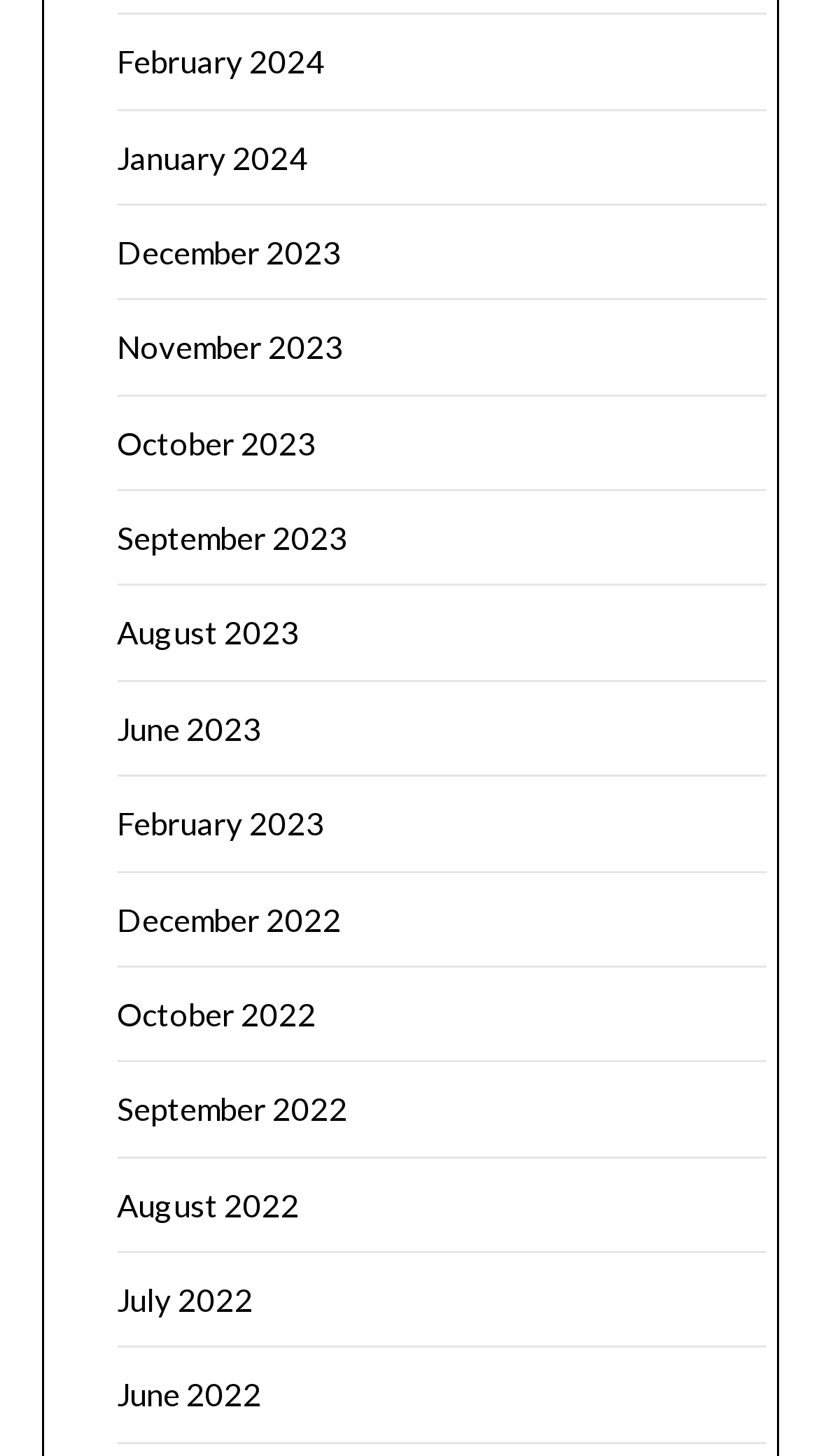Find and specify the bounding box coordinates that correspond to the clickable region for the instruction: "Contact us".

None